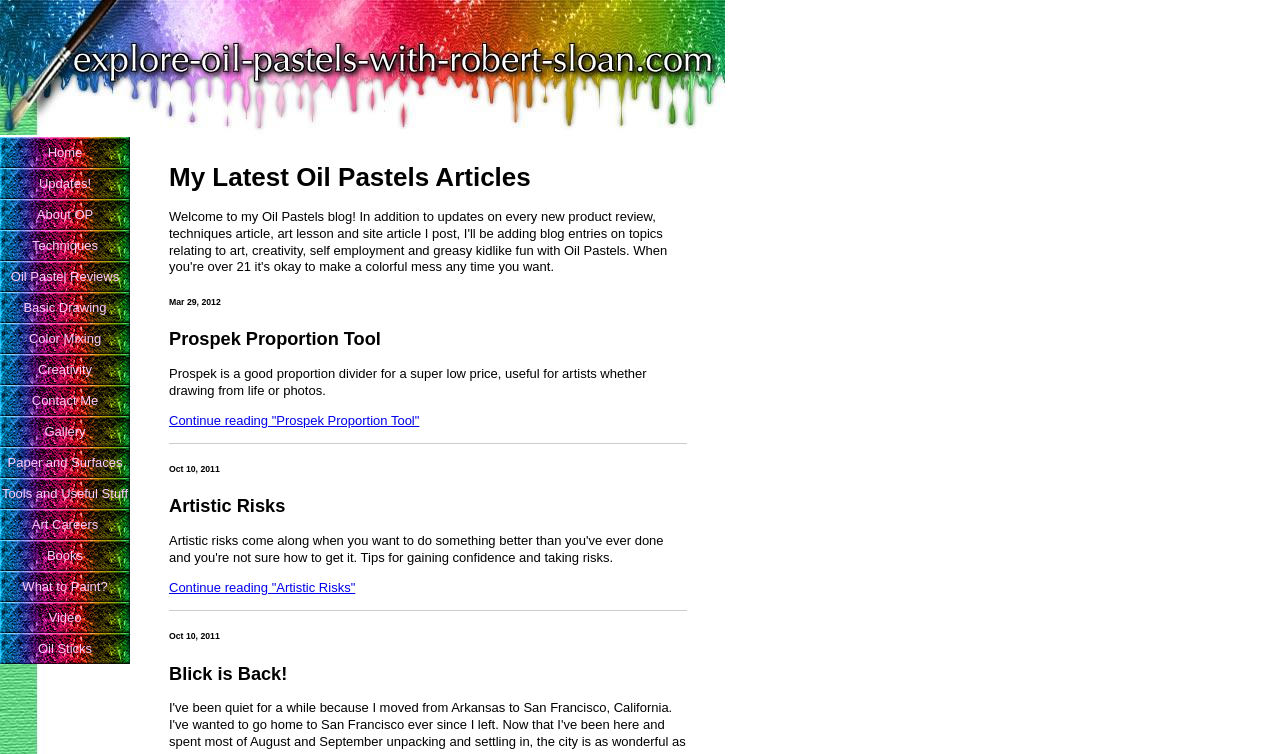Given the description "Continue reading "Artistic Risks"", determine the bounding box of the corresponding UI element.

[0.132, 0.769, 0.278, 0.789]